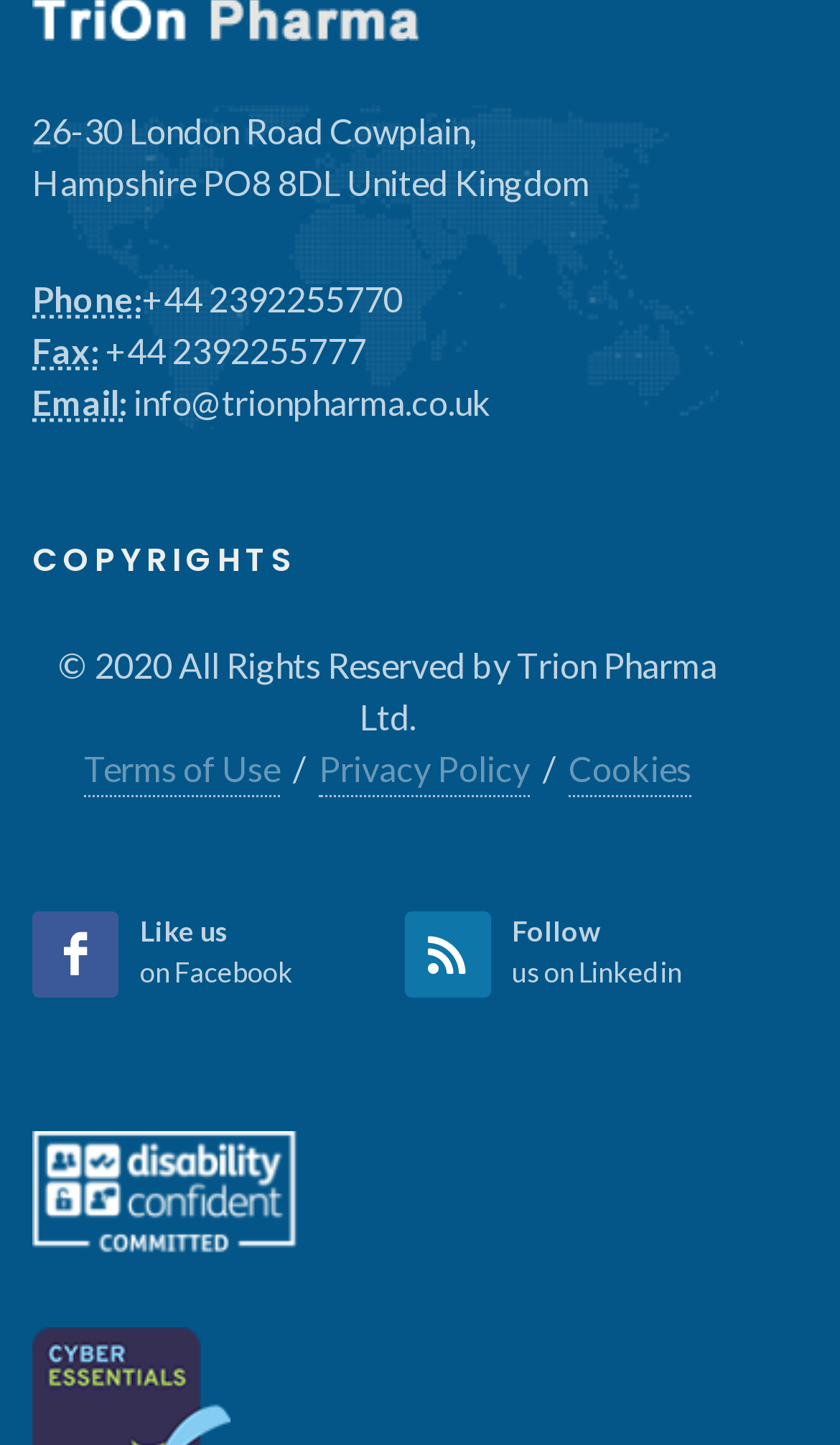Using the information in the image, give a detailed answer to the following question: What is the company's address?

The company's address can be found in the top section of the webpage, where it is clearly stated as '26-30 London Road Cowplain, Hampshire PO8 8DL United Kingdom'.